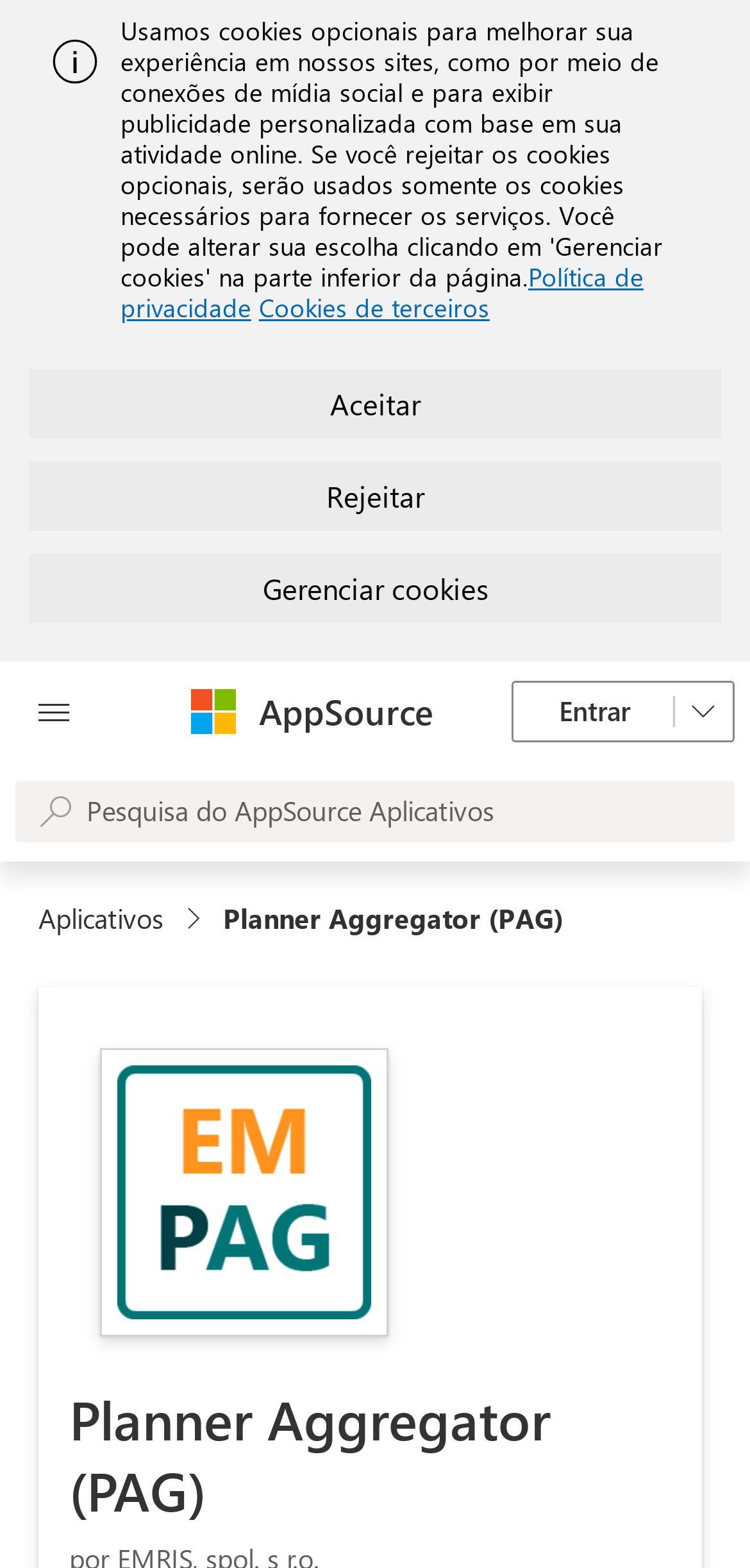How many navigation links are in the breadcrumbs?
Based on the screenshot, respond with a single word or phrase.

2